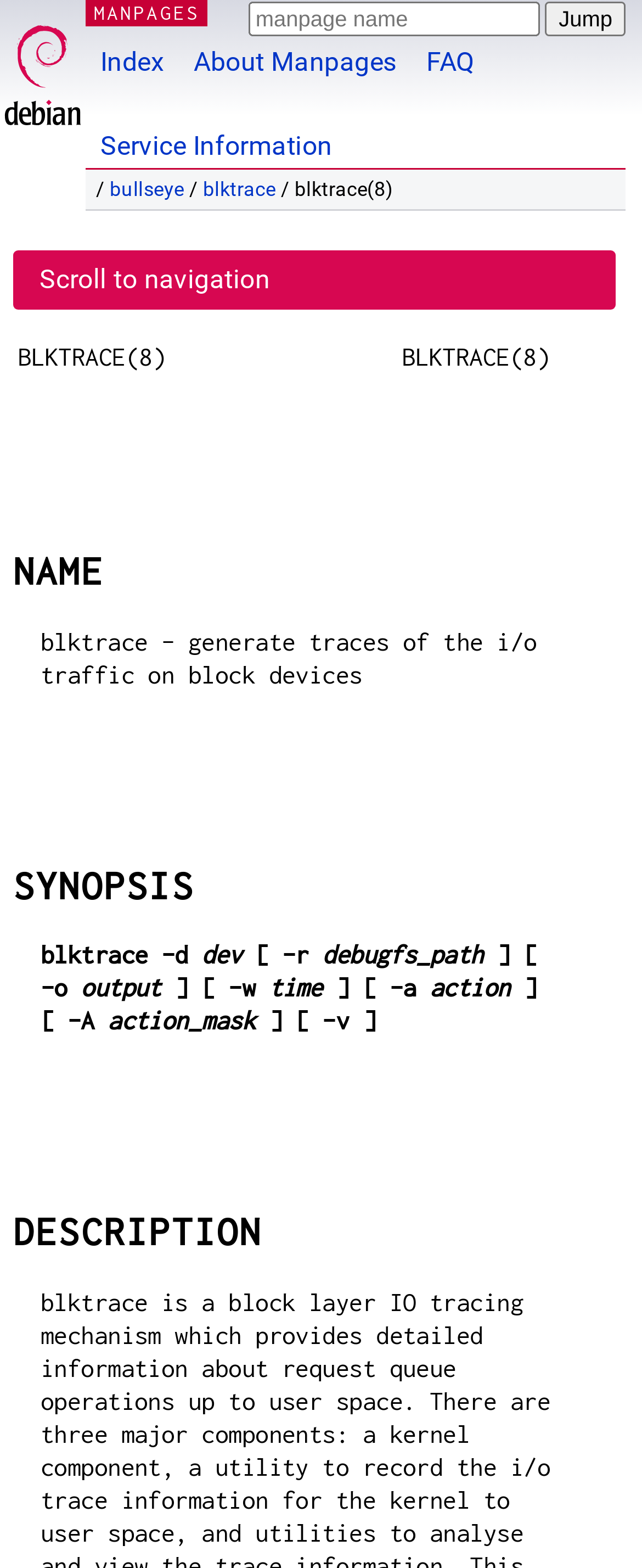Predict the bounding box of the UI element based on this description: "Farm Services".

None